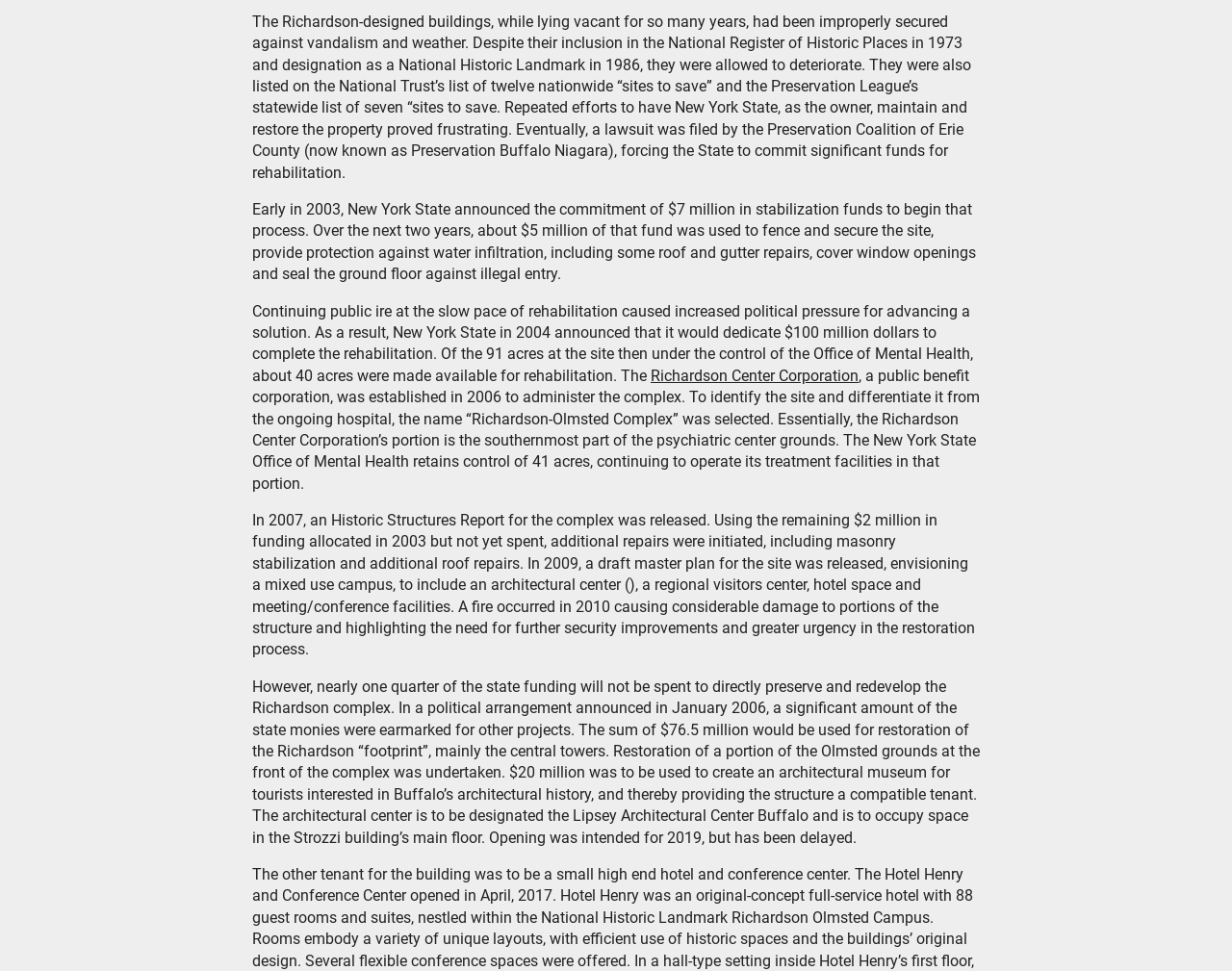What was the purpose of the $7 million stabilization funds announced in 2003?
Kindly answer the question with as much detail as you can.

The $7 million stabilization funds announced in 2003 were used to begin the rehabilitation process of the Richardson complex. This information is obtained from the text 'Early in 2003, New York State announced the commitment of $7 million in stabilization funds to begin that process.' which is part of the StaticText element with ID 152.